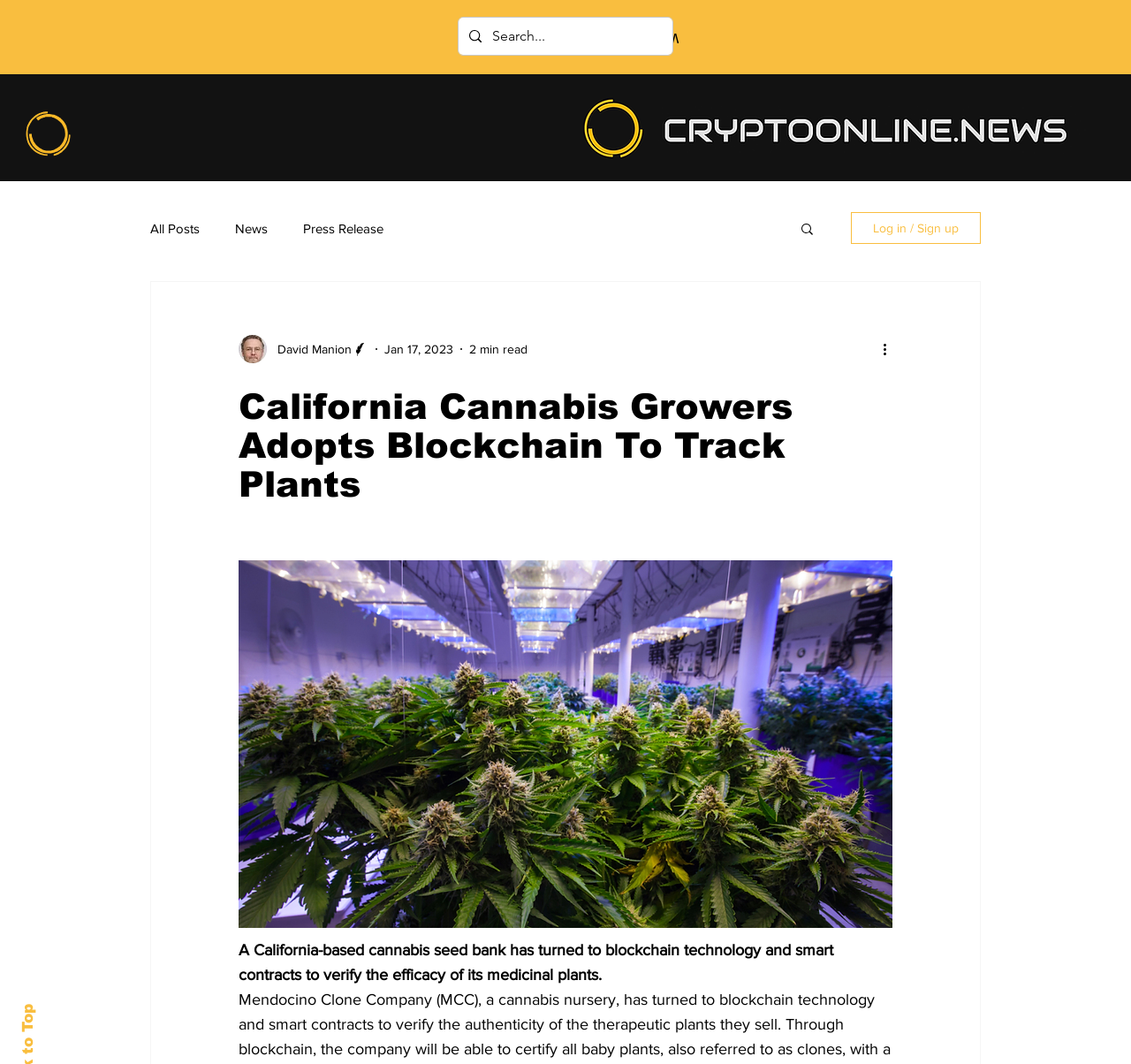Please identify the bounding box coordinates of the clickable area that will allow you to execute the instruction: "Click on the Home link".

[0.491, 0.0, 0.558, 0.07]